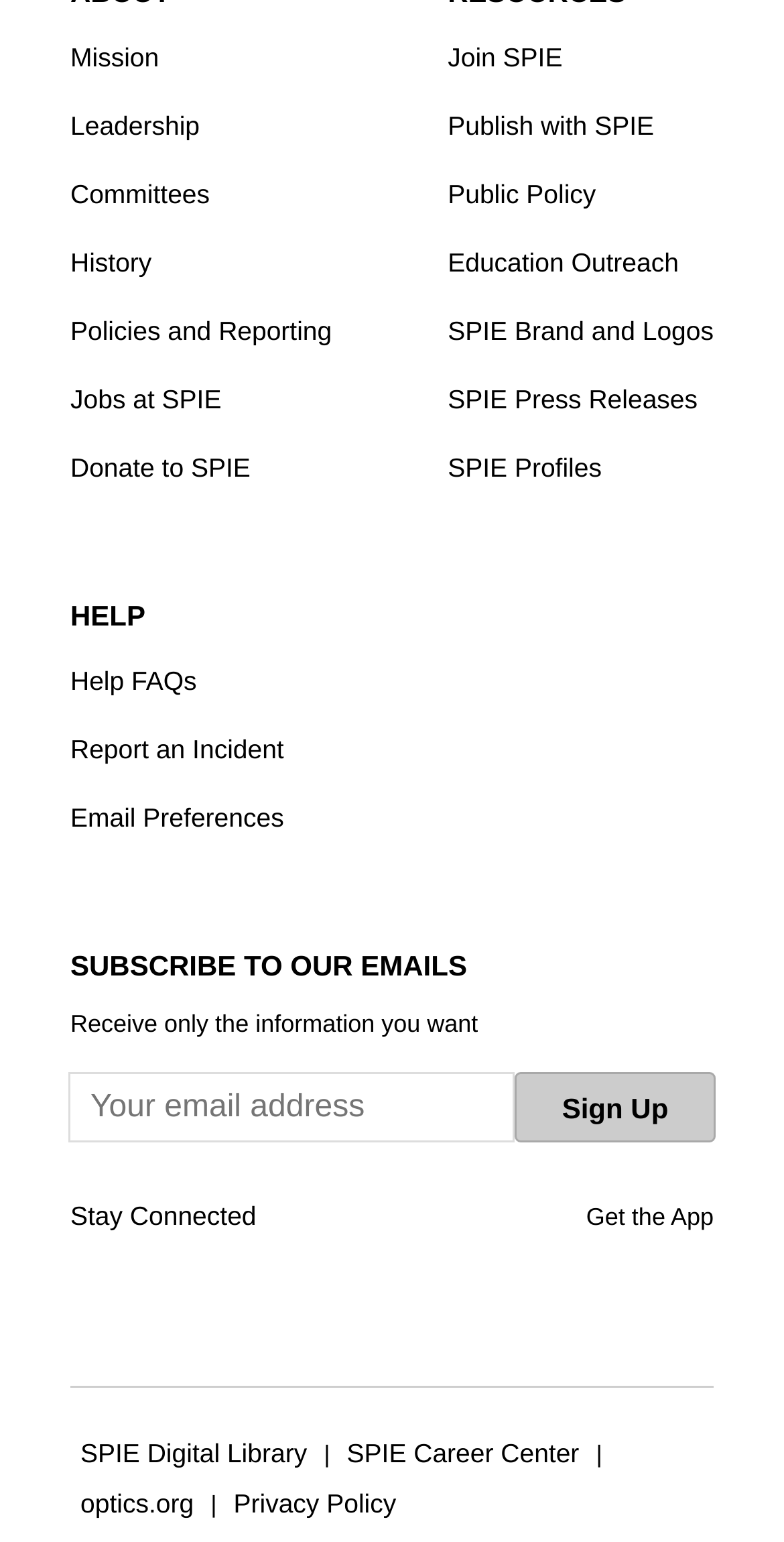Can you determine the bounding box coordinates of the area that needs to be clicked to fulfill the following instruction: "View Help FAQs"?

[0.09, 0.42, 0.251, 0.464]